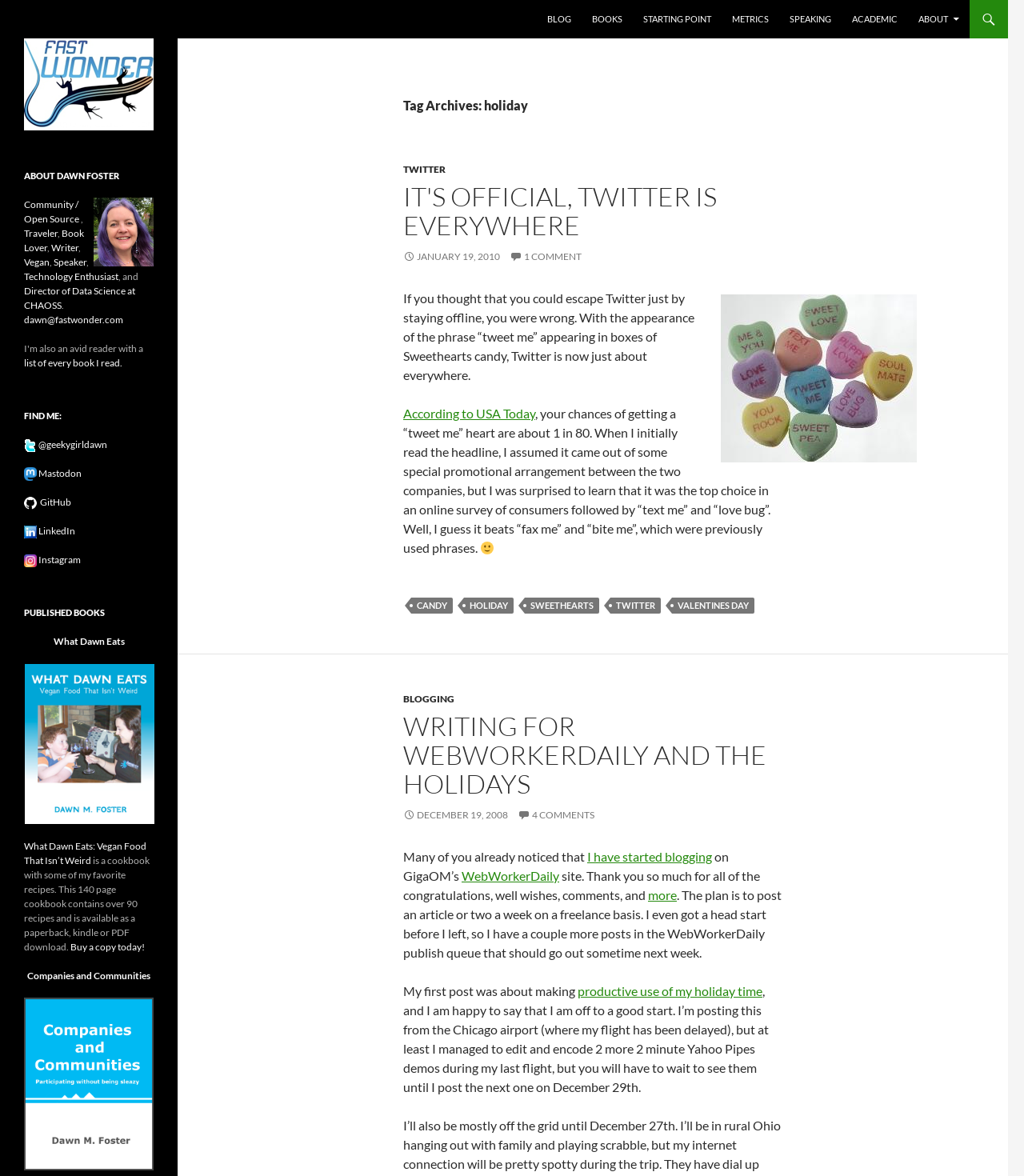Identify the bounding box coordinates of the clickable region necessary to fulfill the following instruction: "Visit Cricpk". The bounding box coordinates should be four float numbers between 0 and 1, i.e., [left, top, right, bottom].

None